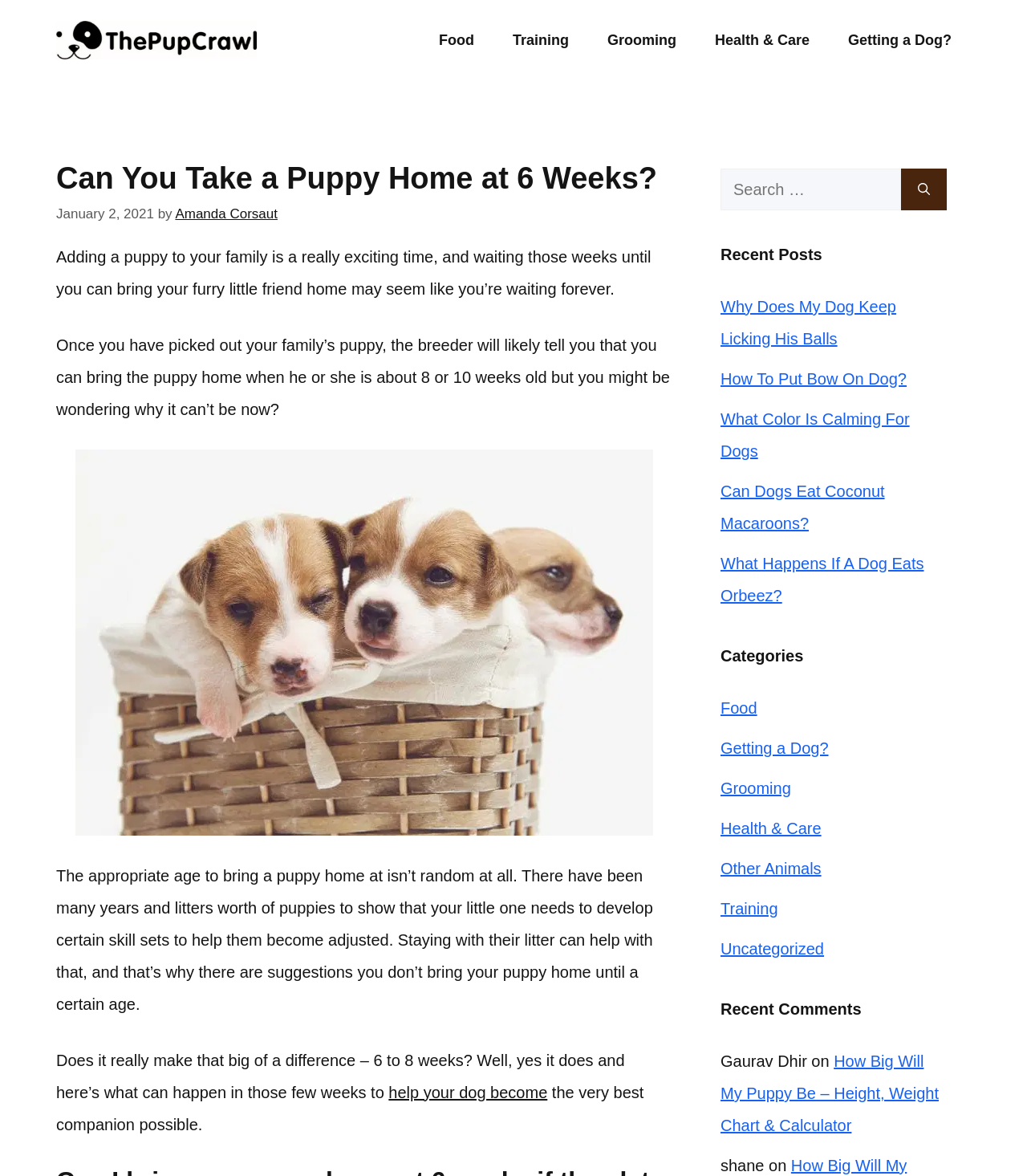Please identify the coordinates of the bounding box that should be clicked to fulfill this instruction: "Explore the recent post about why does my dog keep licking his balls".

[0.702, 0.253, 0.873, 0.296]